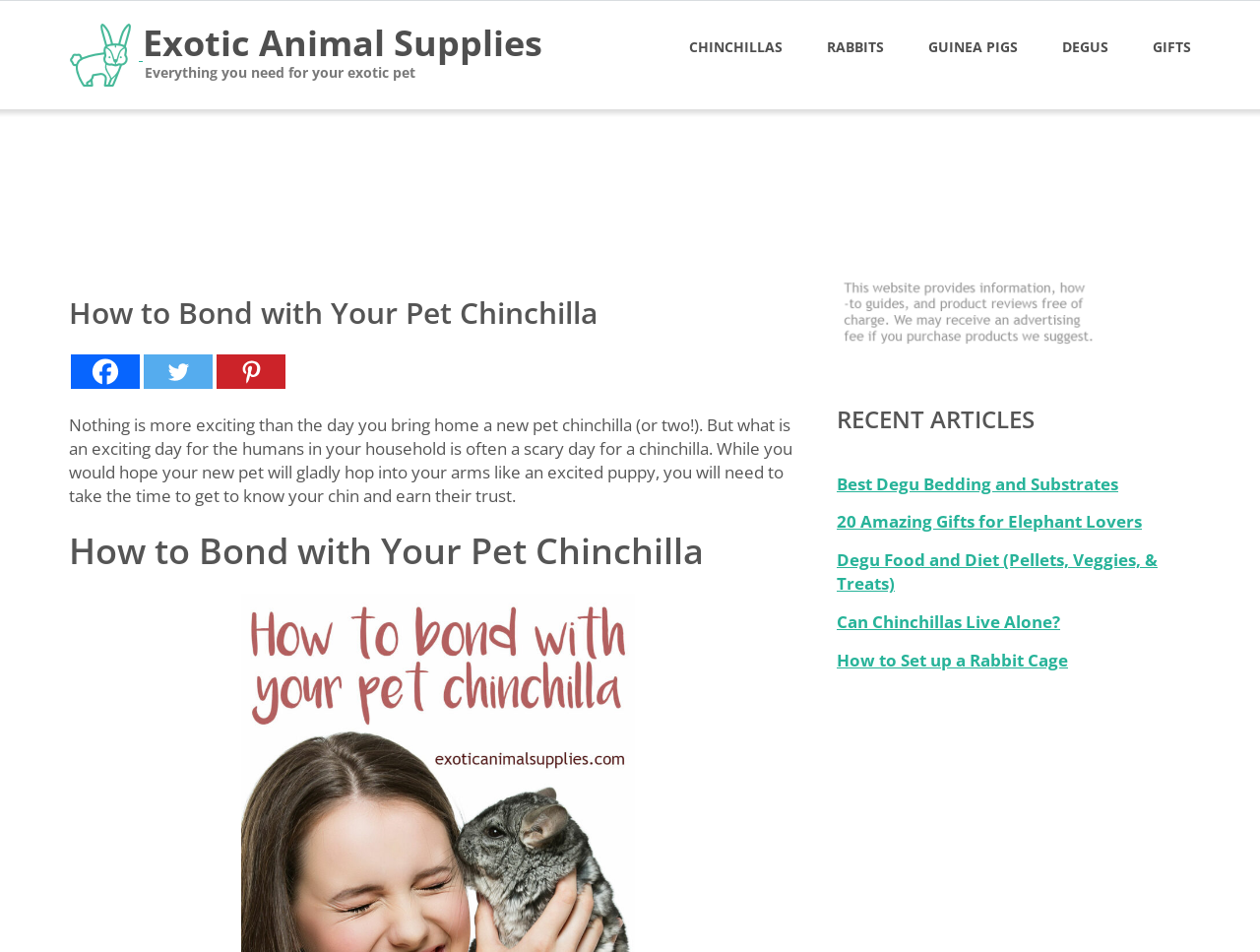Please determine the heading text of this webpage.

Exotic Animal Supplies